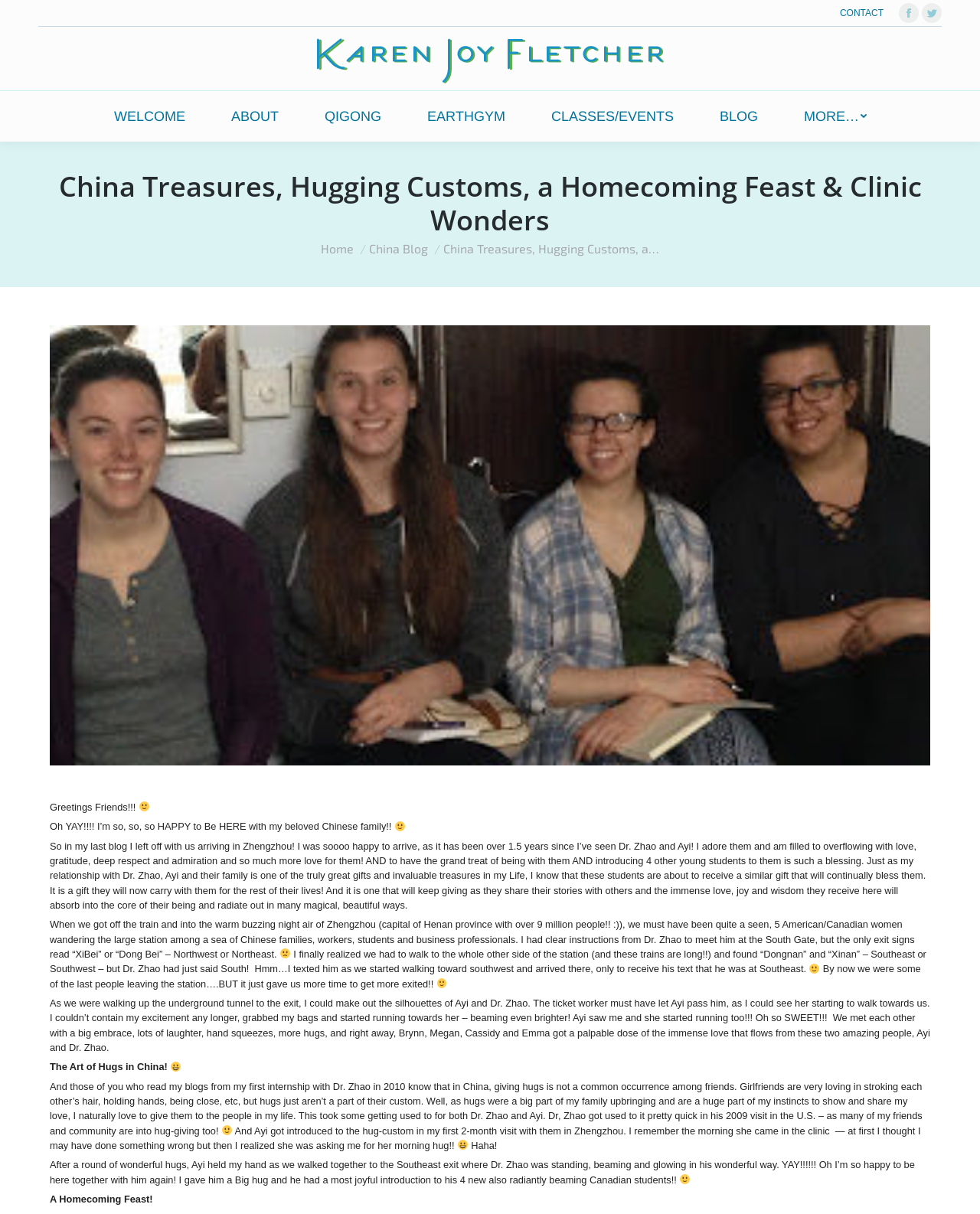Create a detailed narrative of the webpage’s visual and textual elements.

This webpage is a blog post titled "China Treasures, Hugging Customs, a Homecoming Feast & Clinic Wonders" by Karen Joy Fletcher. At the top of the page, there is a horizontal menubar with a "CONTACT" menu item, followed by a "TOPMENU" static text and social media links to Facebook and Twitter. Below this, there is a large image of Karen Joy Fletcher, accompanied by a link to her name.

The main content of the page is divided into sections, with a horizontal menubar separating the sections. The first section has a heading with the title of the blog post, followed by a "You are here:" static text and a breadcrumb navigation with links to "Home" and "China Blog". Below this, there is a large image spanning the width of the page, followed by a block of text that describes the author's excitement and happiness to be in China with her beloved Chinese family.

The text is interspersed with smiling face emojis and describes the author's journey to Zhengzhou, her reunion with Dr. Zhao and Ayi, and the joy of introducing her students to them. There are several images of smiling faces and emojis throughout the text, adding to the overall tone of happiness and excitement.

The text is divided into paragraphs, with headings and subheadings that break up the content. There are also several links and images scattered throughout the text, including a link to the top of the page at the bottom. Overall, the webpage has a personal and informal tone, with a focus on the author's experiences and emotions.